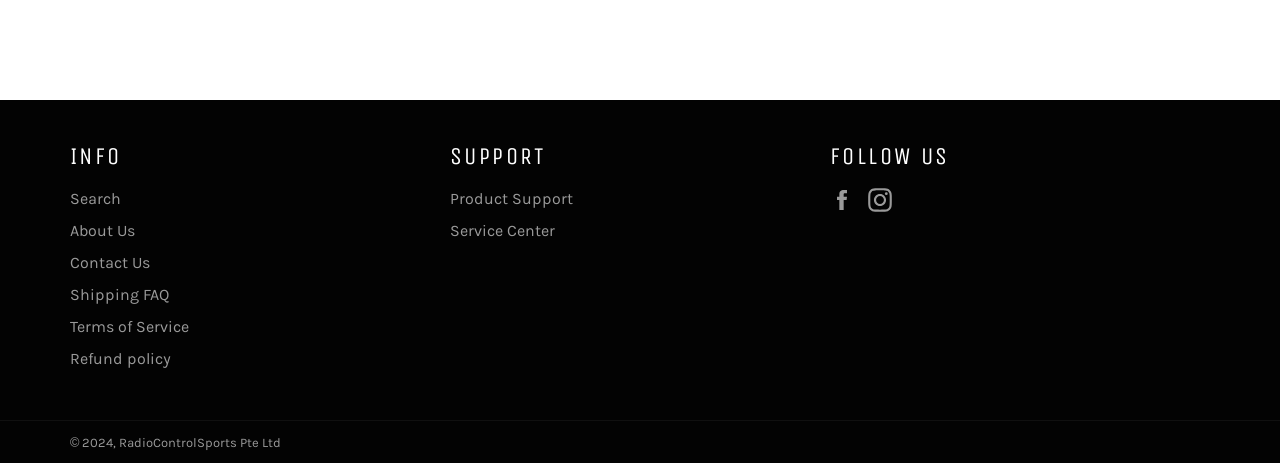Find the bounding box coordinates of the element to click in order to complete this instruction: "Follow on Facebook". The bounding box coordinates must be four float numbers between 0 and 1, denoted as [left, top, right, bottom].

None